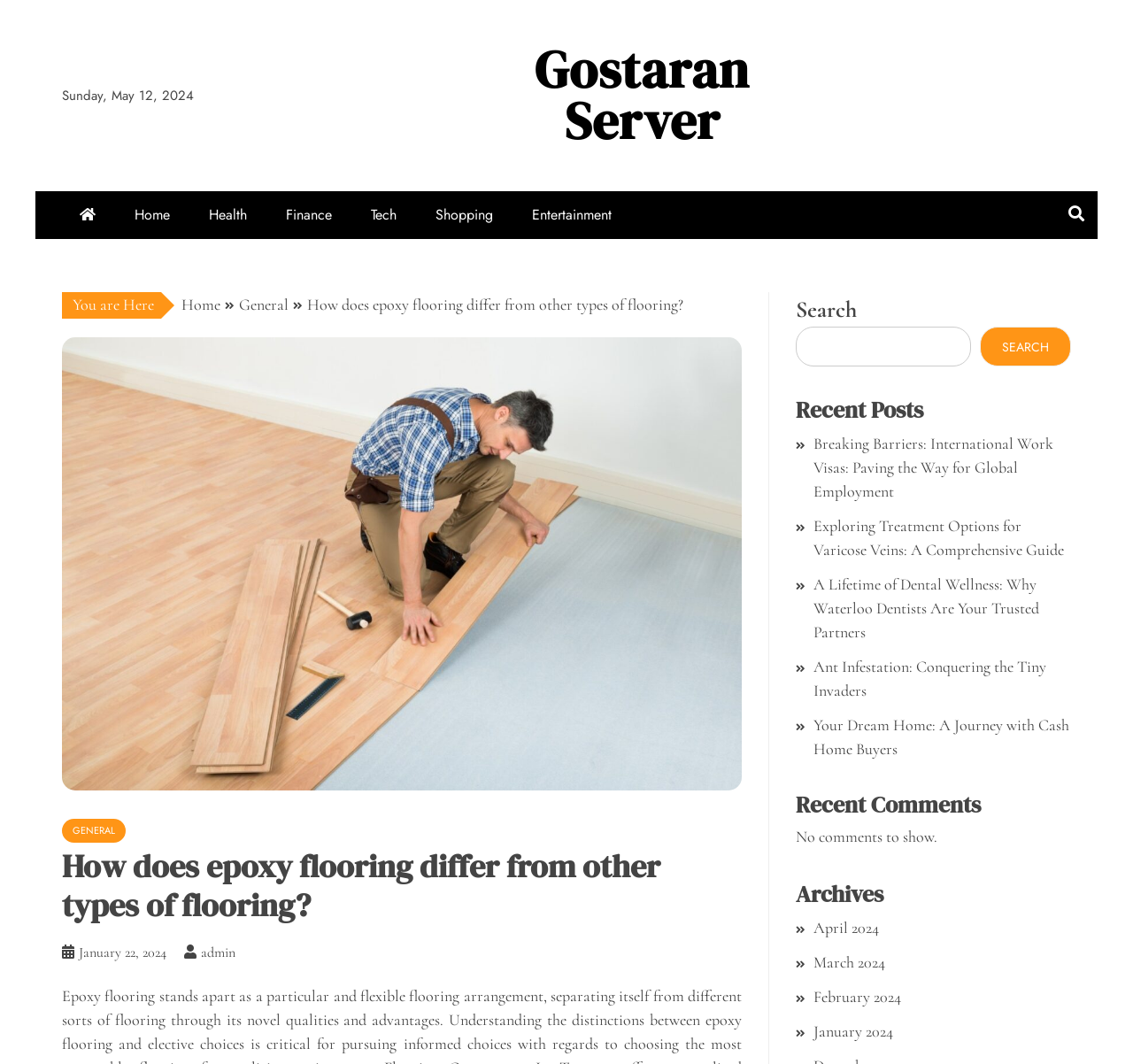Determine the bounding box coordinates of the region to click in order to accomplish the following instruction: "Read the 'Breaking Barriers: International Work Visas: Paving the Way for Global Employment' post". Provide the coordinates as four float numbers between 0 and 1, specifically [left, top, right, bottom].

[0.718, 0.408, 0.93, 0.471]